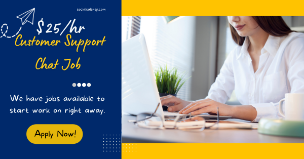Explain the image thoroughly, mentioning every notable detail.

The image showcases a promotional advertisement for a customer support chat job that offers a wage of $25 per hour. The design features a vibrant color palette with a striking blue background contrasted by yellow elements. On the left side, bold white text highlights the job title, "Customer Support Chat Job," accompanied by a brief description indicating immediate job availability. Below, a clear call to action, "Apply Now!" invites potential applicants to take the next step. In the foreground, a person is seen working at a laptop, suggesting a friendly and professional workspace atmosphere, further emphasizing the accessibility and convenience of the job. The overall composition conveys an inviting and motivating message for individuals seeking employment in the customer support field.